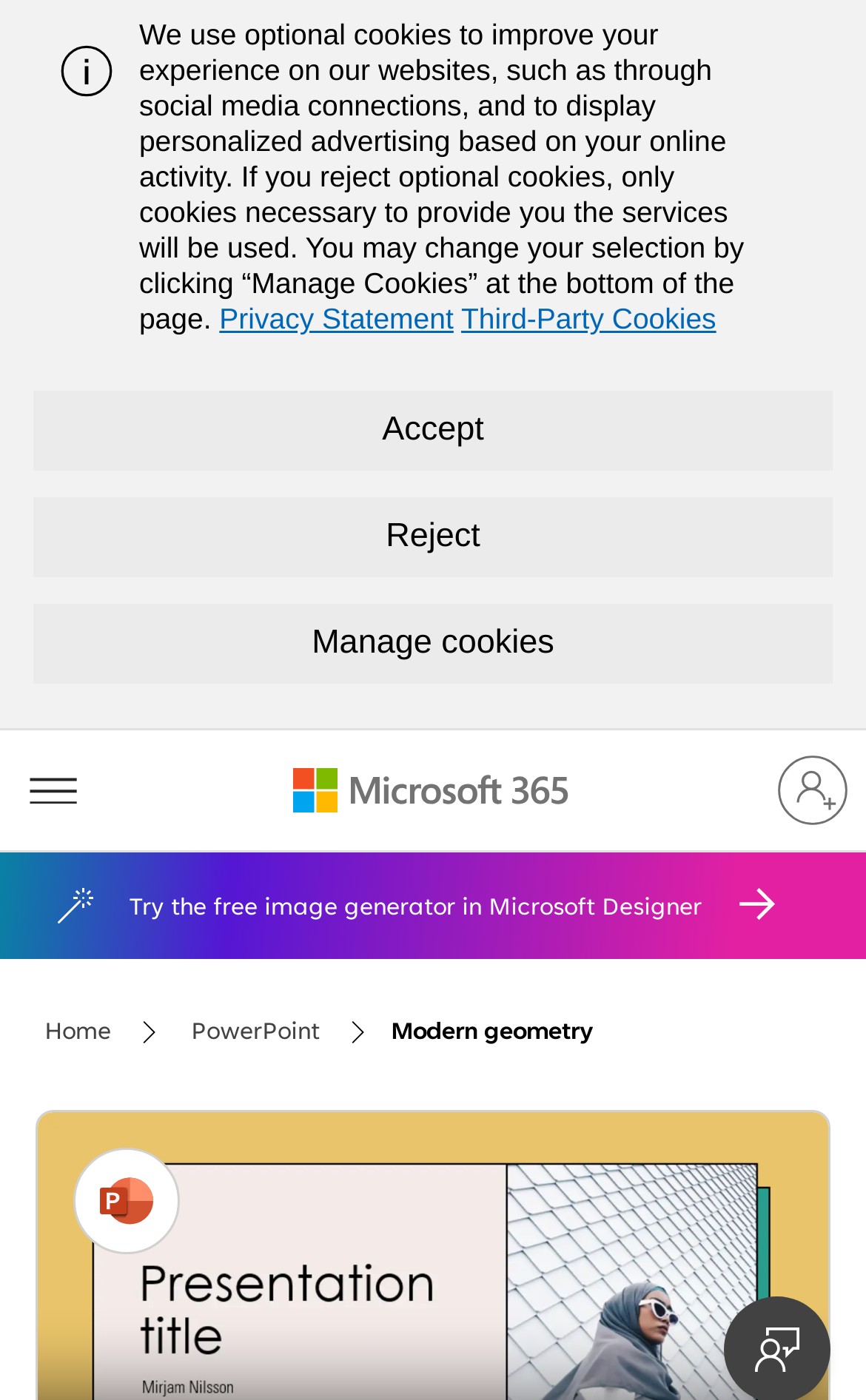Highlight the bounding box coordinates of the element that should be clicked to carry out the following instruction: "Sign in to your account". The coordinates must be given as four float numbers ranging from 0 to 1, i.e., [left, top, right, bottom].

[0.877, 0.526, 1.0, 0.603]